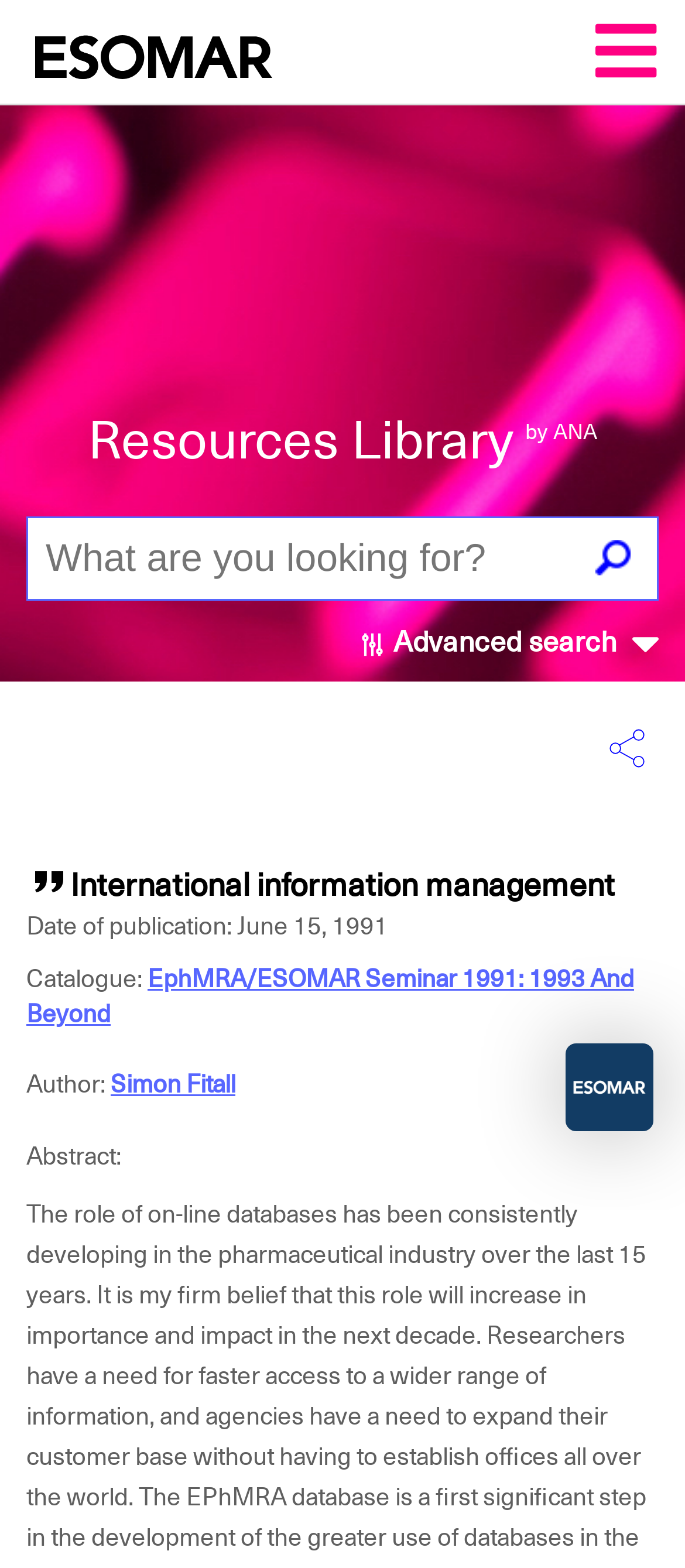Please identify the bounding box coordinates of the element I need to click to follow this instruction: "Search for resources".

[0.854, 0.343, 0.936, 0.371]